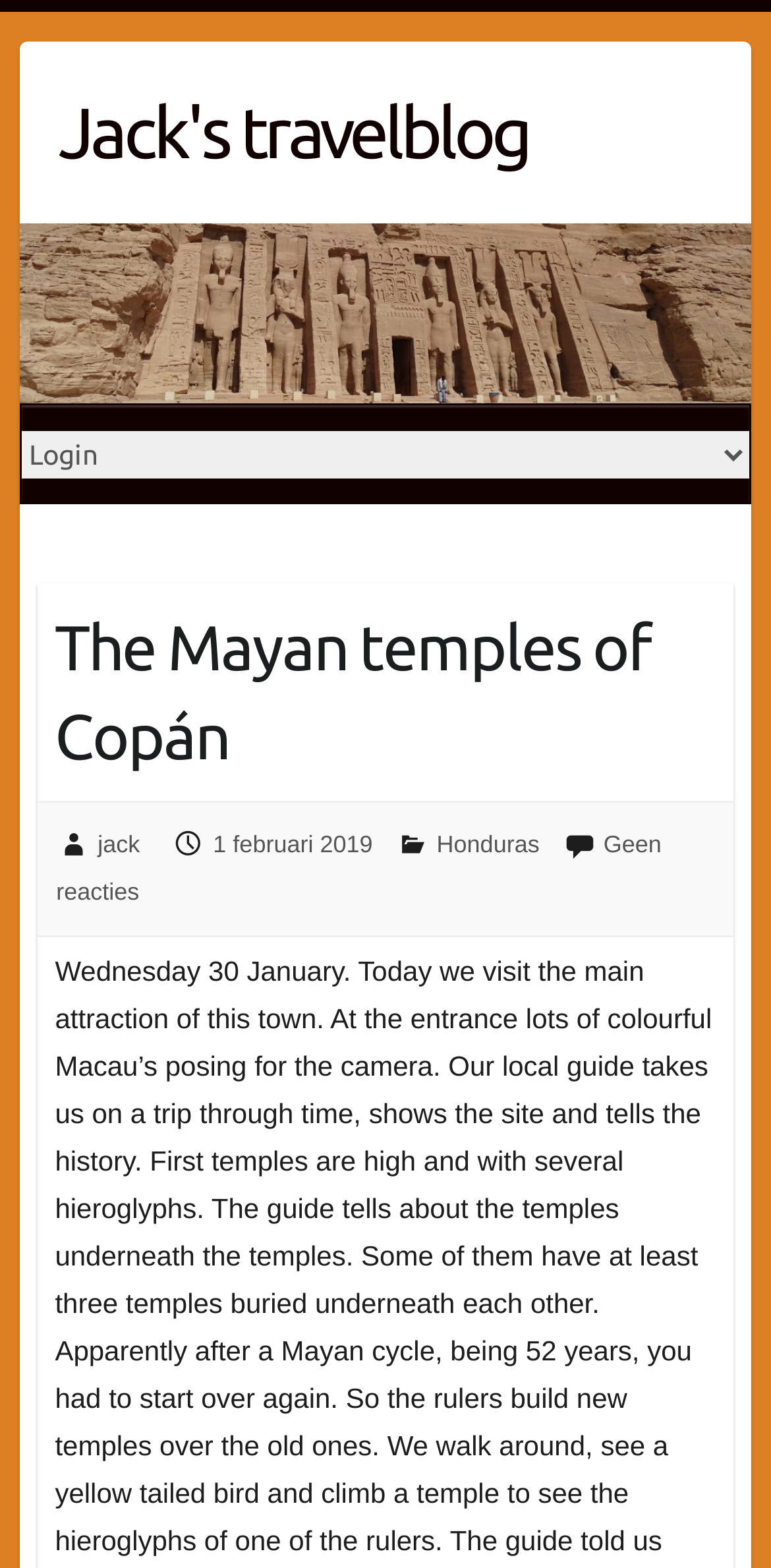What is the name of the travel blog?
Look at the image and provide a detailed response to the question.

The name of the travel blog can be found in the heading element at the top of the webpage, which is 'Jack's travelblog'.